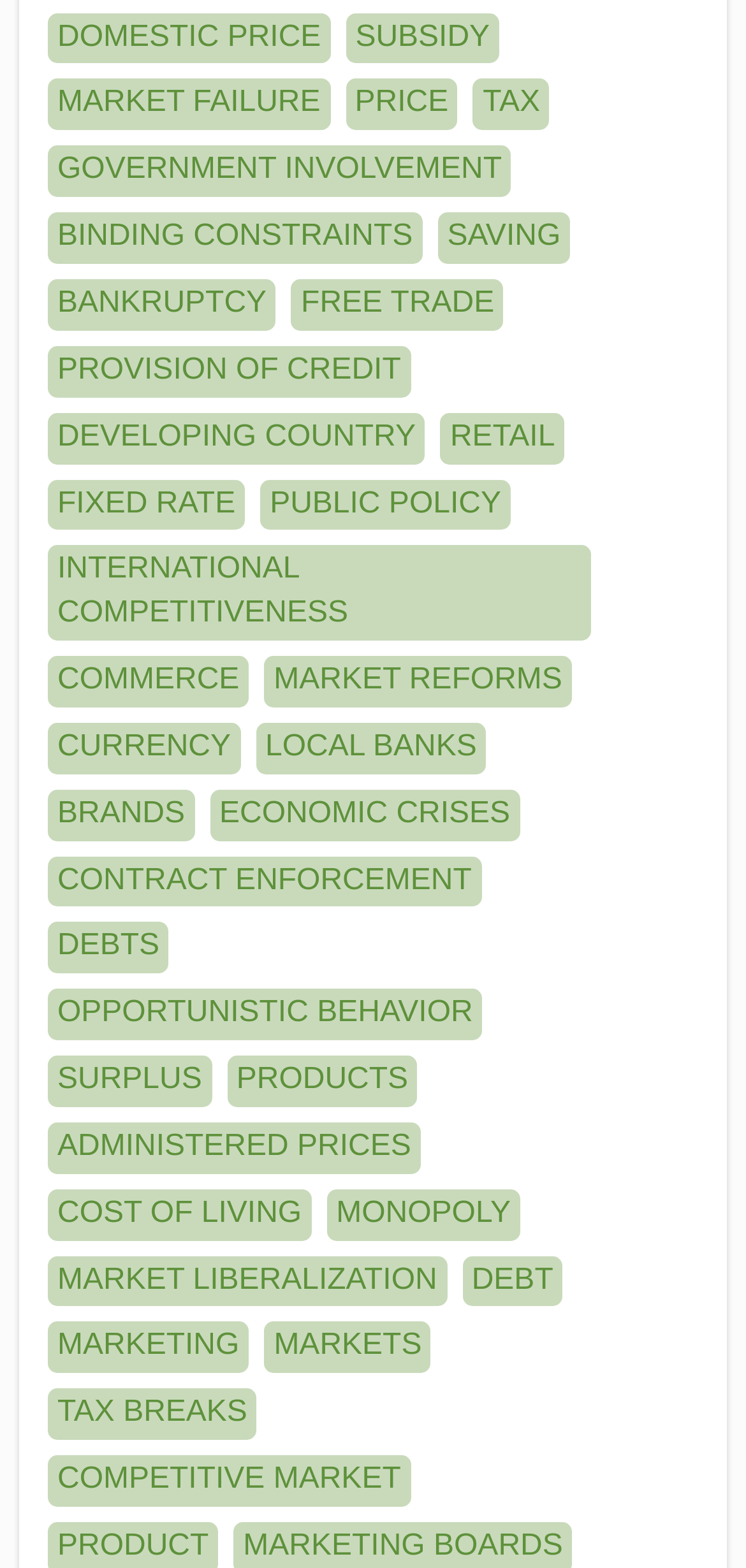Kindly determine the bounding box coordinates for the area that needs to be clicked to execute this instruction: "Read about 'COST OF LIVING'".

[0.077, 0.763, 0.404, 0.784]